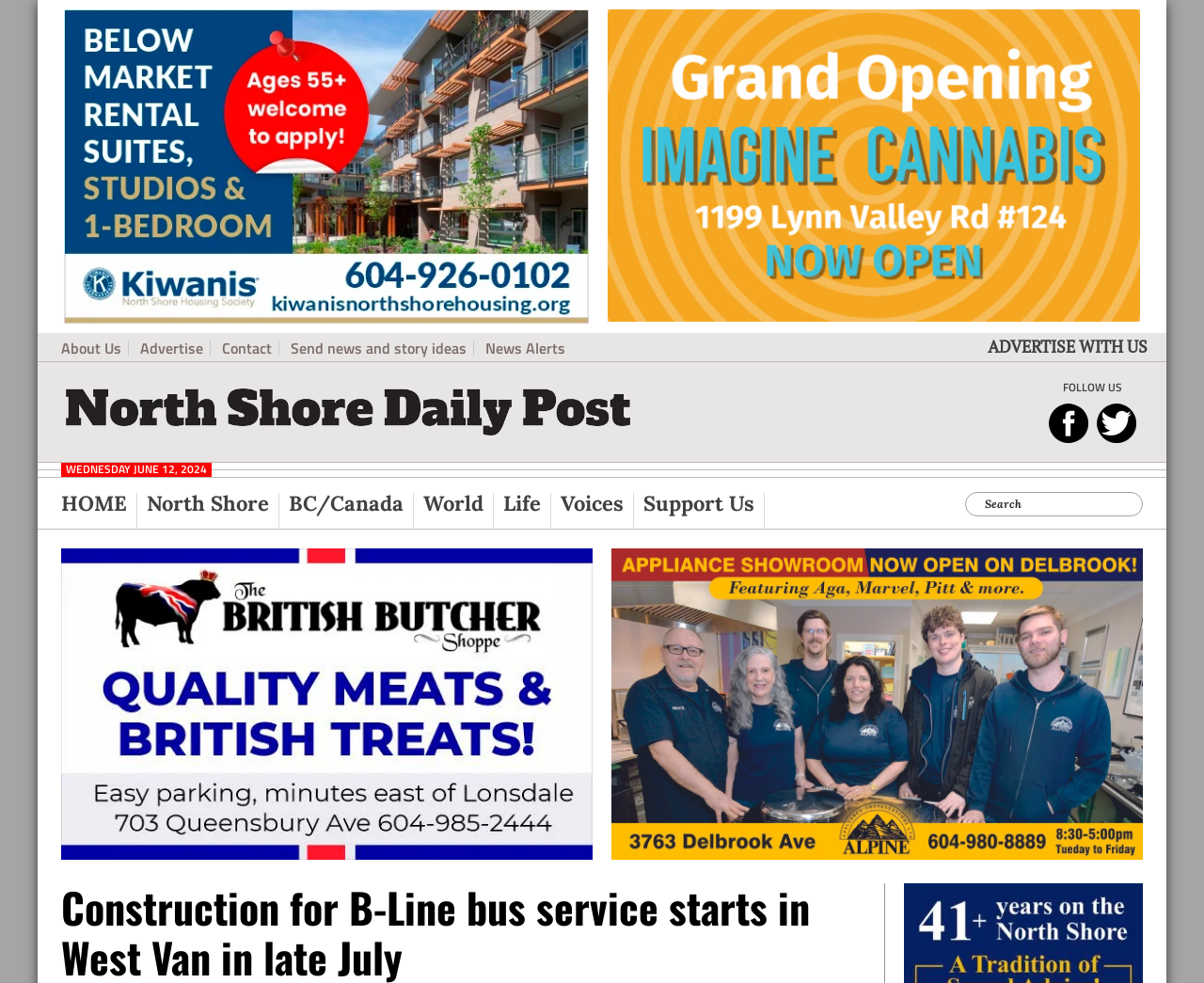Show the bounding box coordinates of the region that should be clicked to follow the instruction: "View advertisements."

[0.82, 0.34, 0.953, 0.363]